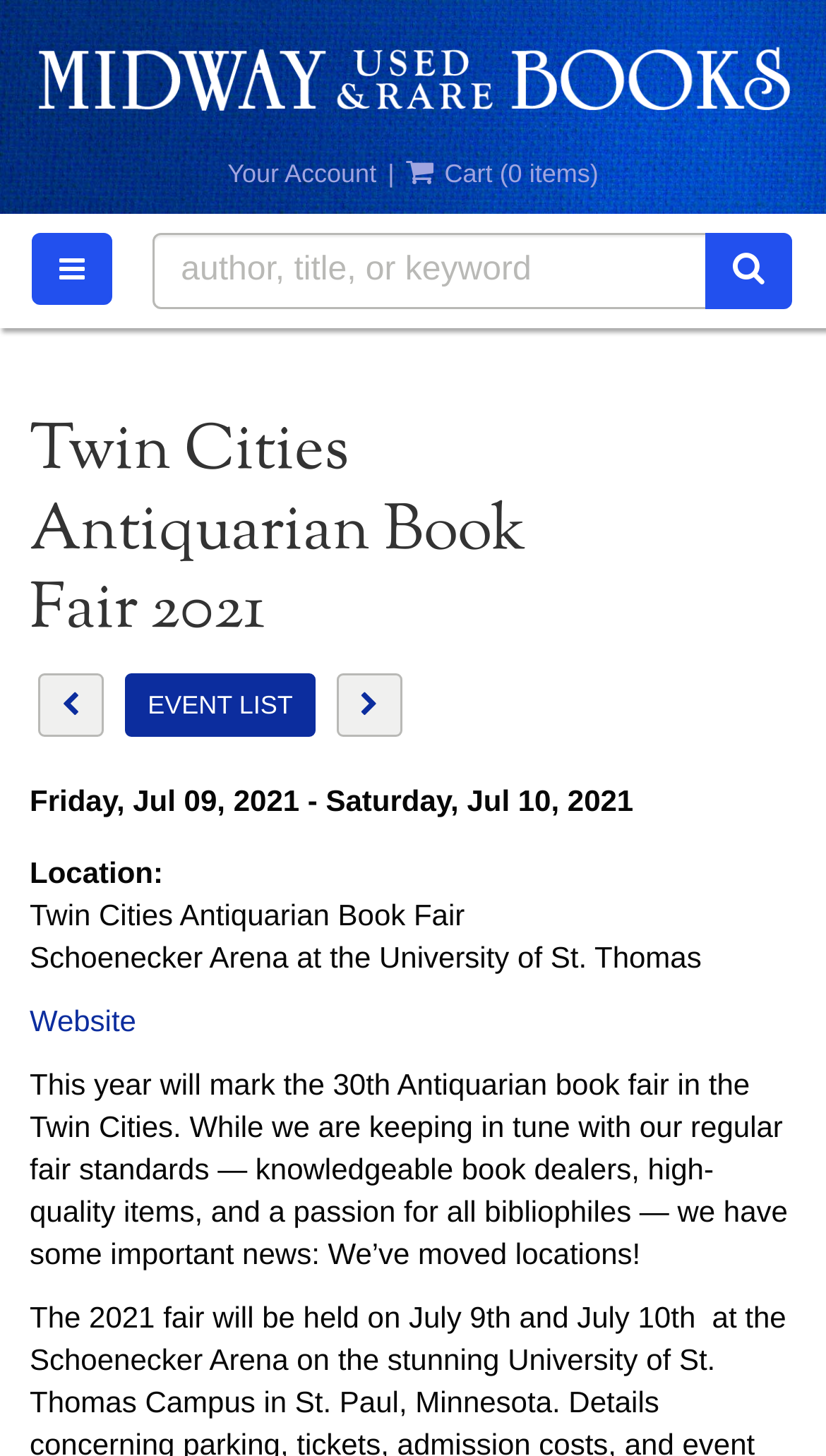Describe the entire webpage, focusing on both content and design.

The webpage is about the Twin Cities Antiquarian Book Fair 2021, which is taking place on Friday, July 9, 2021, to Saturday, July 10, 2021. At the top left corner, there is a link to Midway Book Store accompanied by an image. 

Below the image, there is a navigation menu with links to "Your Account" and "Cart (0 items)". On the right side of the navigation menu, there is a search bar with a toggle button to open the main navigation. 

The main content of the webpage is divided into sections. The first section has a heading that reads "Twin Cities Antiquarian Book Fair 2021" and is accompanied by links to previous and next events, as well as an event list. 

Below the heading, there is a section that displays the dates of the event, followed by the location, which is the Schoenecker Arena at the University of St. Thomas. There is also a link to the website of the arena. 

The main content of the webpage is a paragraph that describes the 30th Antiquarian book fair, mentioning that it will maintain its regular fair standards, including knowledgeable book dealers, high-quality items, and a passion for all bibliophiles. The paragraph also announces that the fair has moved to a new location.